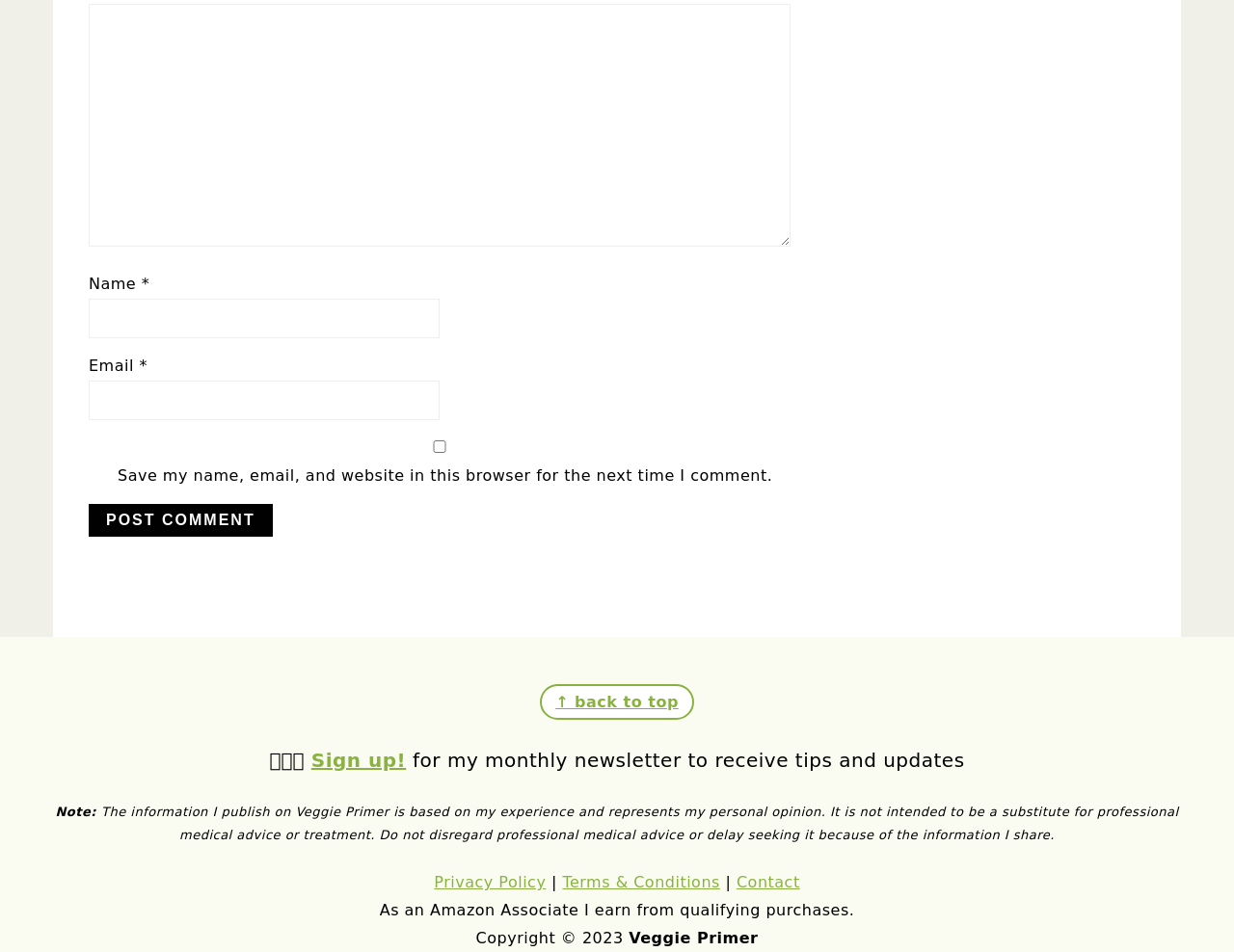Provide the bounding box coordinates for the UI element that is described by this text: "Terms & Conditions". The coordinates should be in the form of four float numbers between 0 and 1: [left, top, right, bottom].

[0.456, 0.917, 0.583, 0.936]